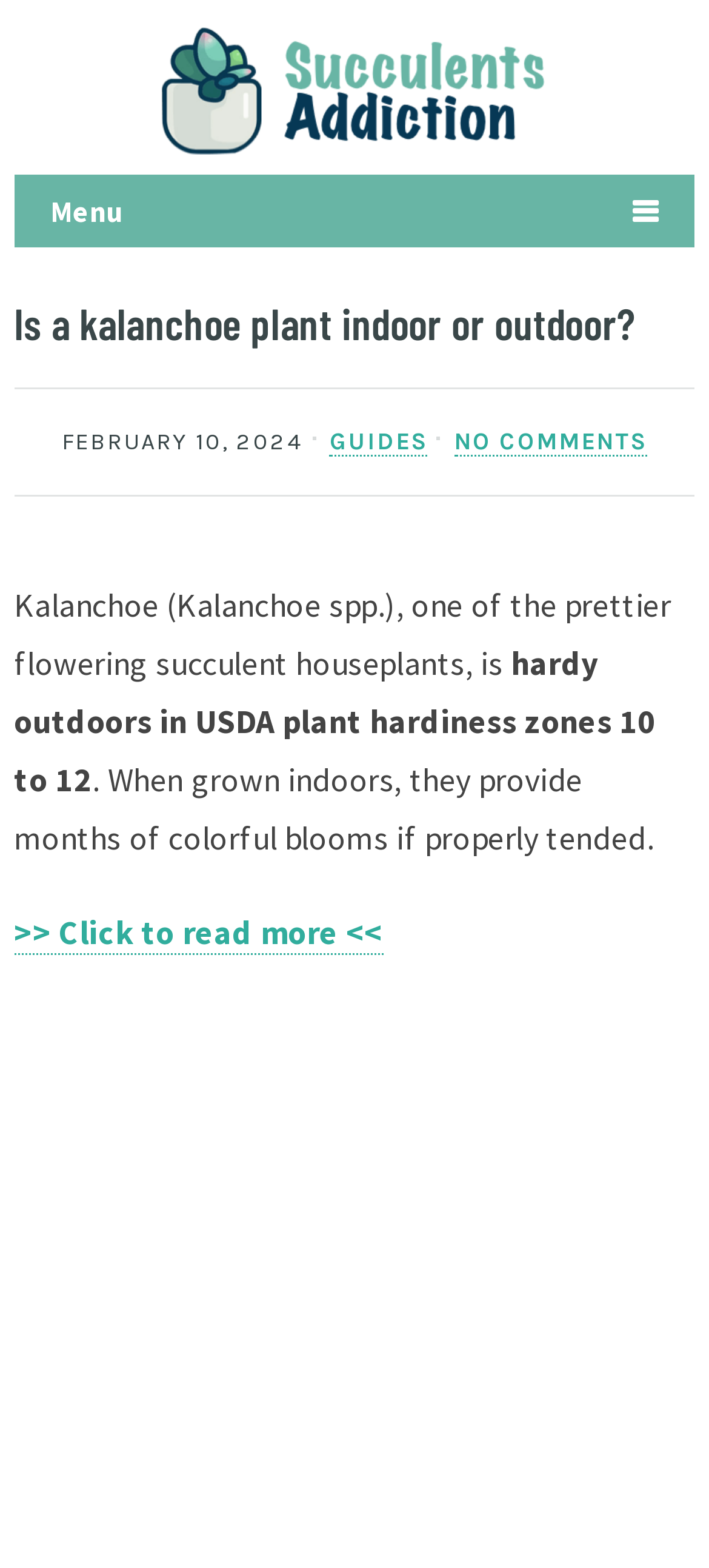What is the date of the webpage's publication?
Please provide an in-depth and detailed response to the question.

The webpage displays the date 'FEBRUARY 10, 2024' which is likely the date of the webpage's publication.